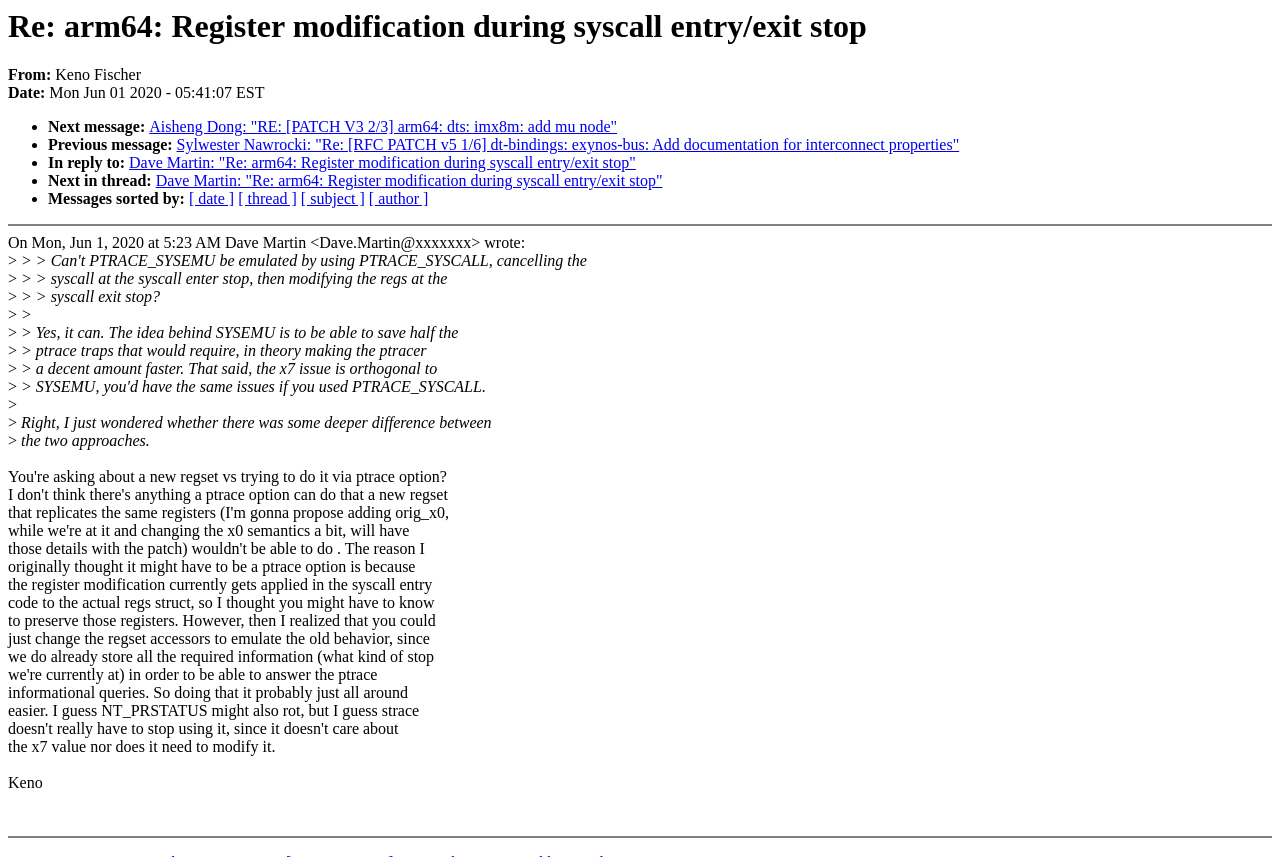Please locate and generate the primary heading on this webpage.

Re: arm64: Register modification during syscall entry/exit stop